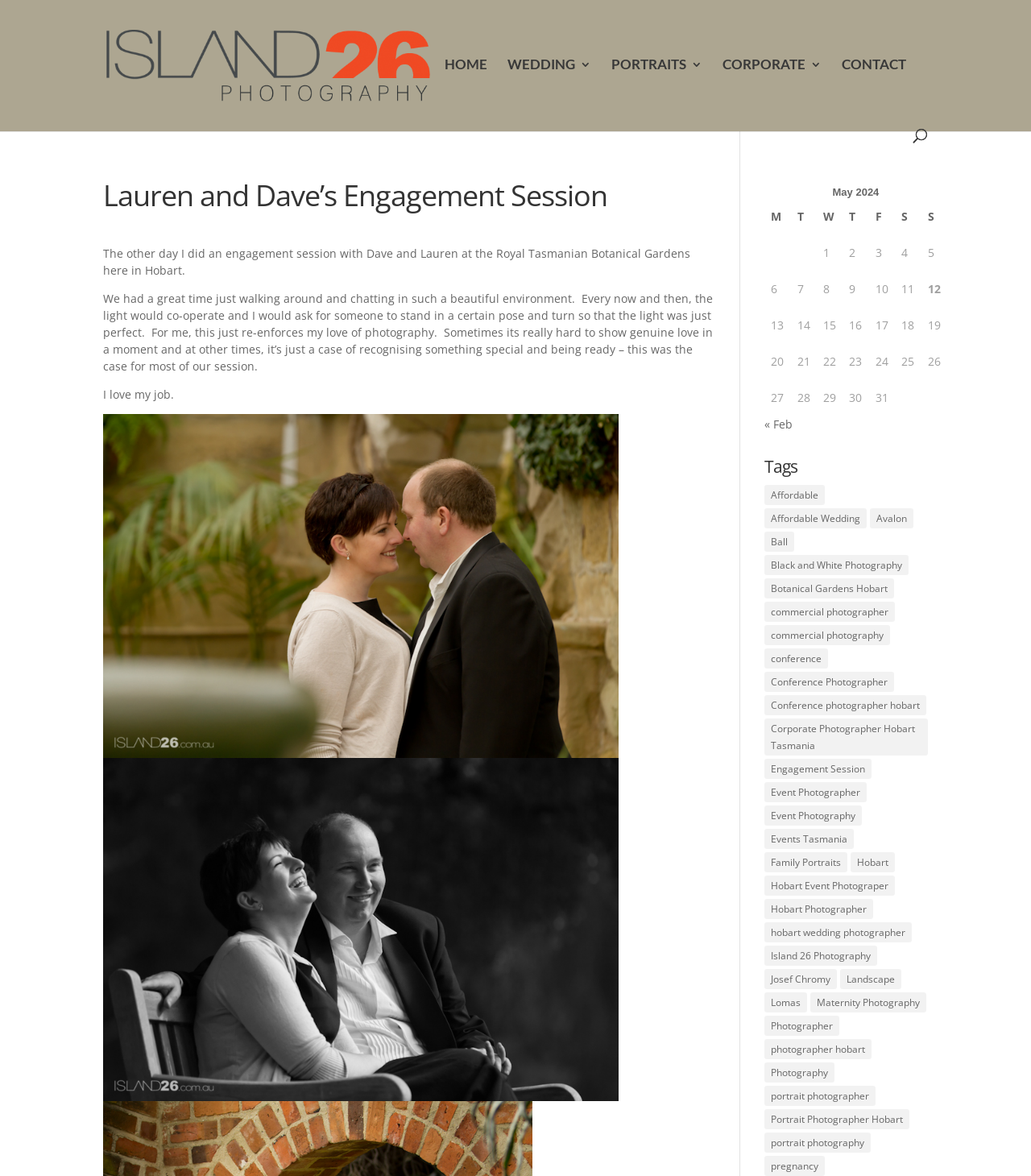Describe all the key features of the webpage in detail.

This webpage is about Tony Lomas, a photographer based in Hobart, Tasmania. At the top of the page, there is a logo and a navigation menu with links to "HOME" and "CONTACT". Below the navigation menu, there are three categories listed: "WEDDING", "PORTRAITS", and "CORPORATE".

The main content of the page is an article about an engagement session with Dave and Lauren at the Royal Tasmanian Botanical Gardens. The article includes a heading, a brief description of the session, and two images. The text describes the photographer's experience and his love for photography.

To the right of the article, there is a calendar table for May 2024, with days of the week listed across the top and dates listed down the side. Below the calendar, there are links to previous and next months.

Further down the page, there is a section titled "Tags" with links to various categories, including "Affordable", "Avalon", "Ball", "Black and White Photography", and many others. These links likely lead to other articles or galleries related to the corresponding tags.

Overall, the webpage appears to be a blog or portfolio for Tony Lomas, showcasing his photography work and services.